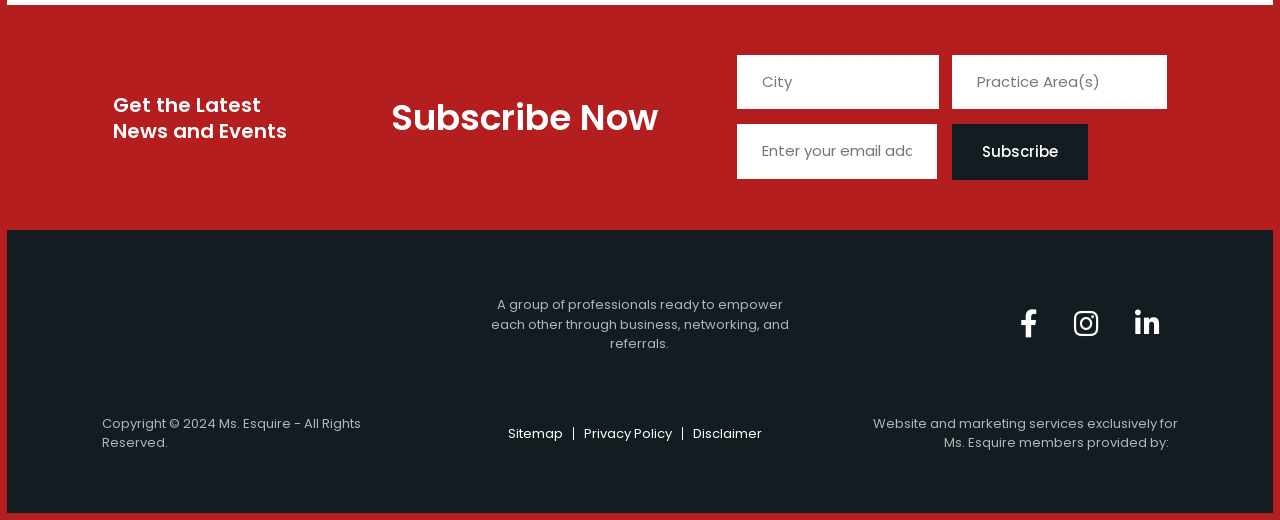Find the bounding box of the web element that fits this description: "value="Subscribe"".

[0.744, 0.239, 0.85, 0.347]